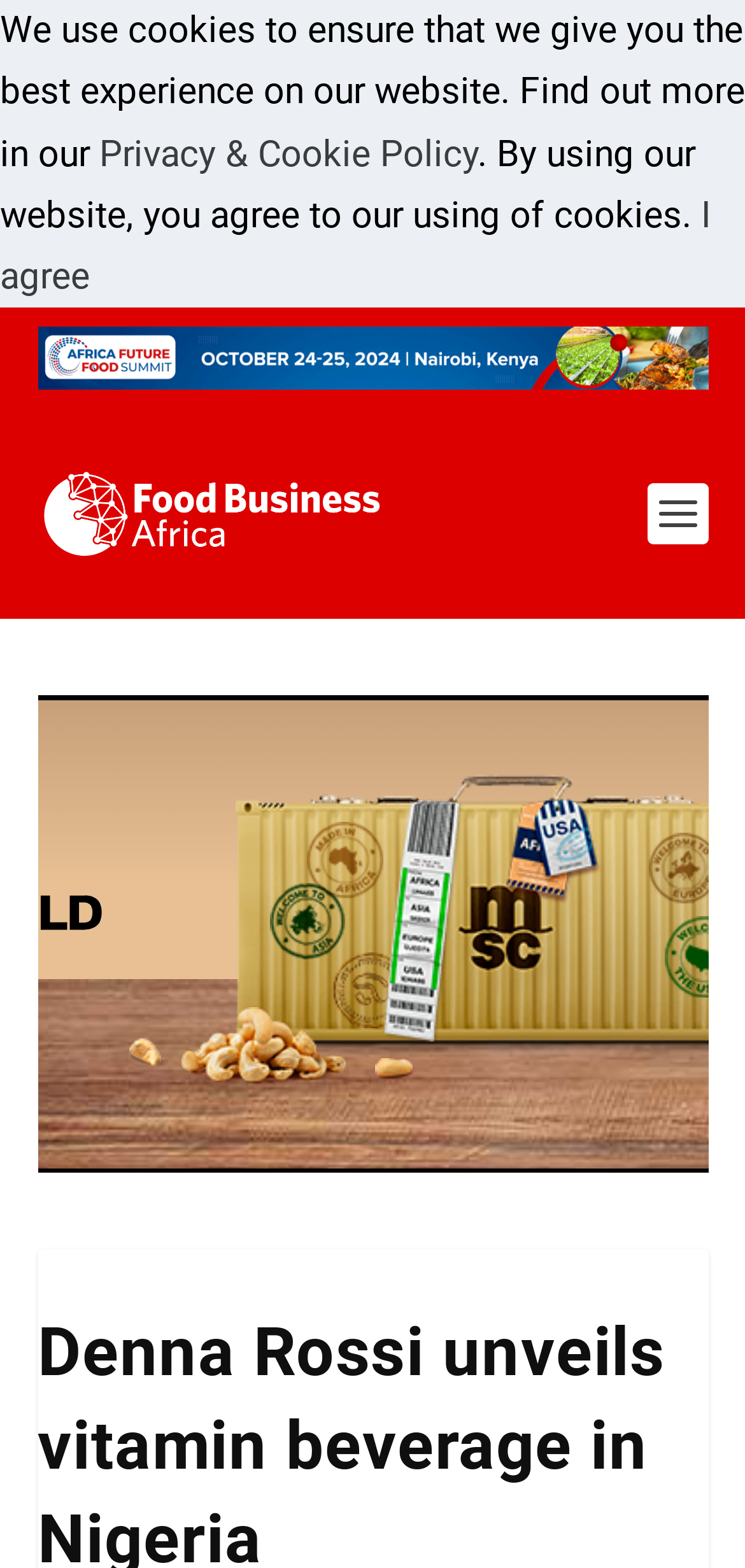Provide your answer in a single word or phrase: 
Are there any links on the webpage?

Yes